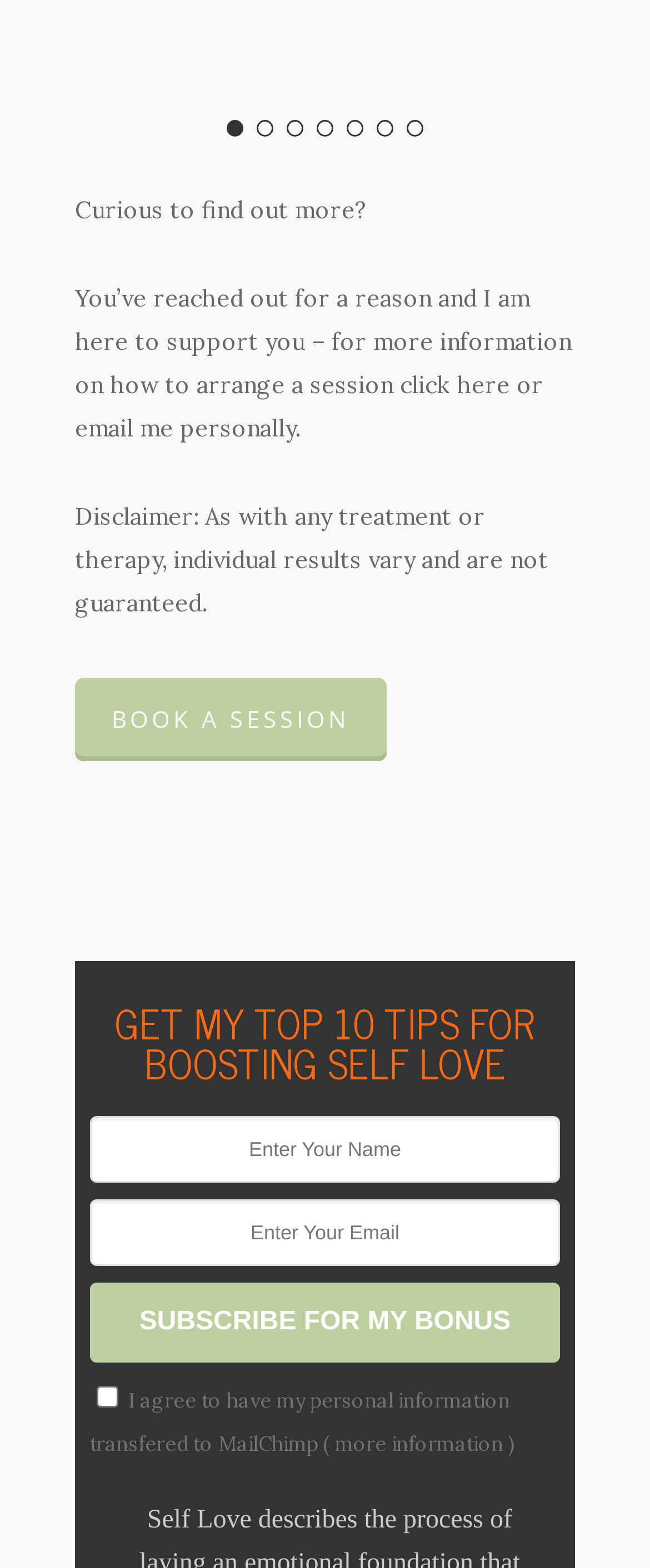Provide a brief response in the form of a single word or phrase:
What is the purpose of the textbox with label 'Enter Your Email'?

To input email